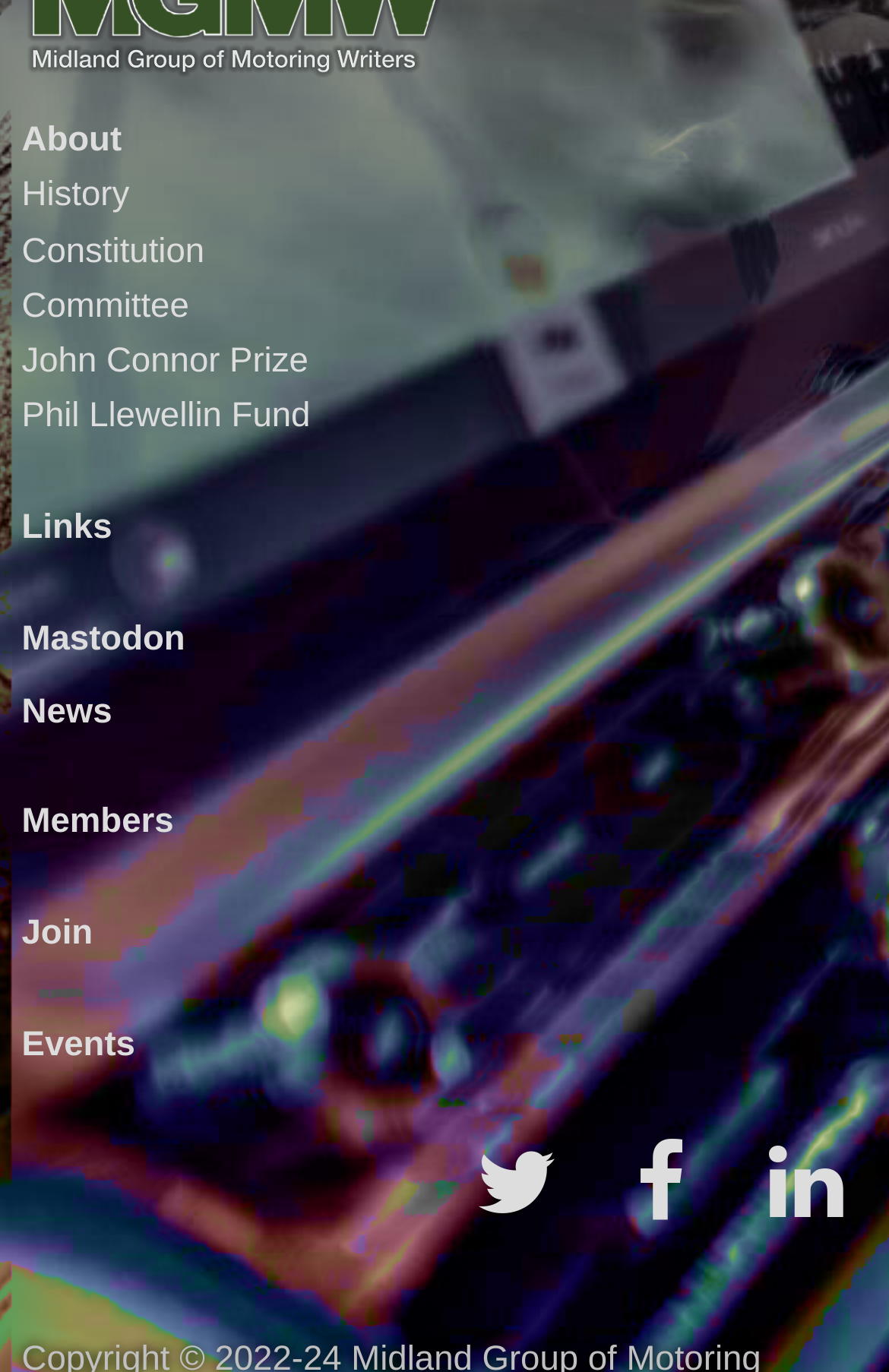Locate the coordinates of the bounding box for the clickable region that fulfills this instruction: "go to about page".

[0.024, 0.088, 0.137, 0.116]